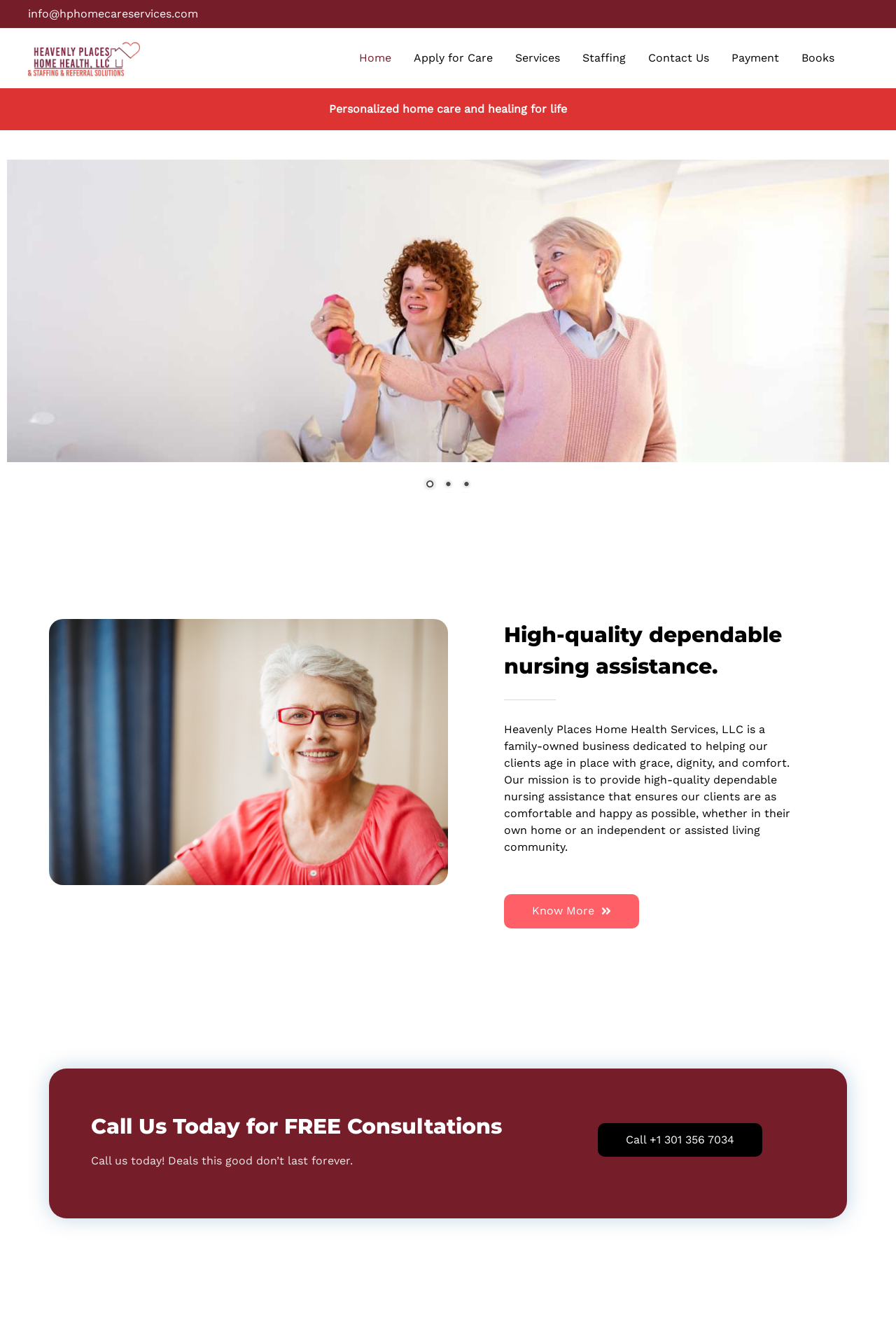What are the services provided by Heavenly Places Home Health Care Services?
Carefully examine the image and provide a detailed answer to the question.

I found the information about the services provided by the company by reading the heading element with the ID 273, which is located in the middle of the page with a bounding box of [0.562, 0.468, 0.883, 0.516]. The text content of this element is 'High-quality dependable nursing assistance.', which suggests that the company provides nursing assistance services.